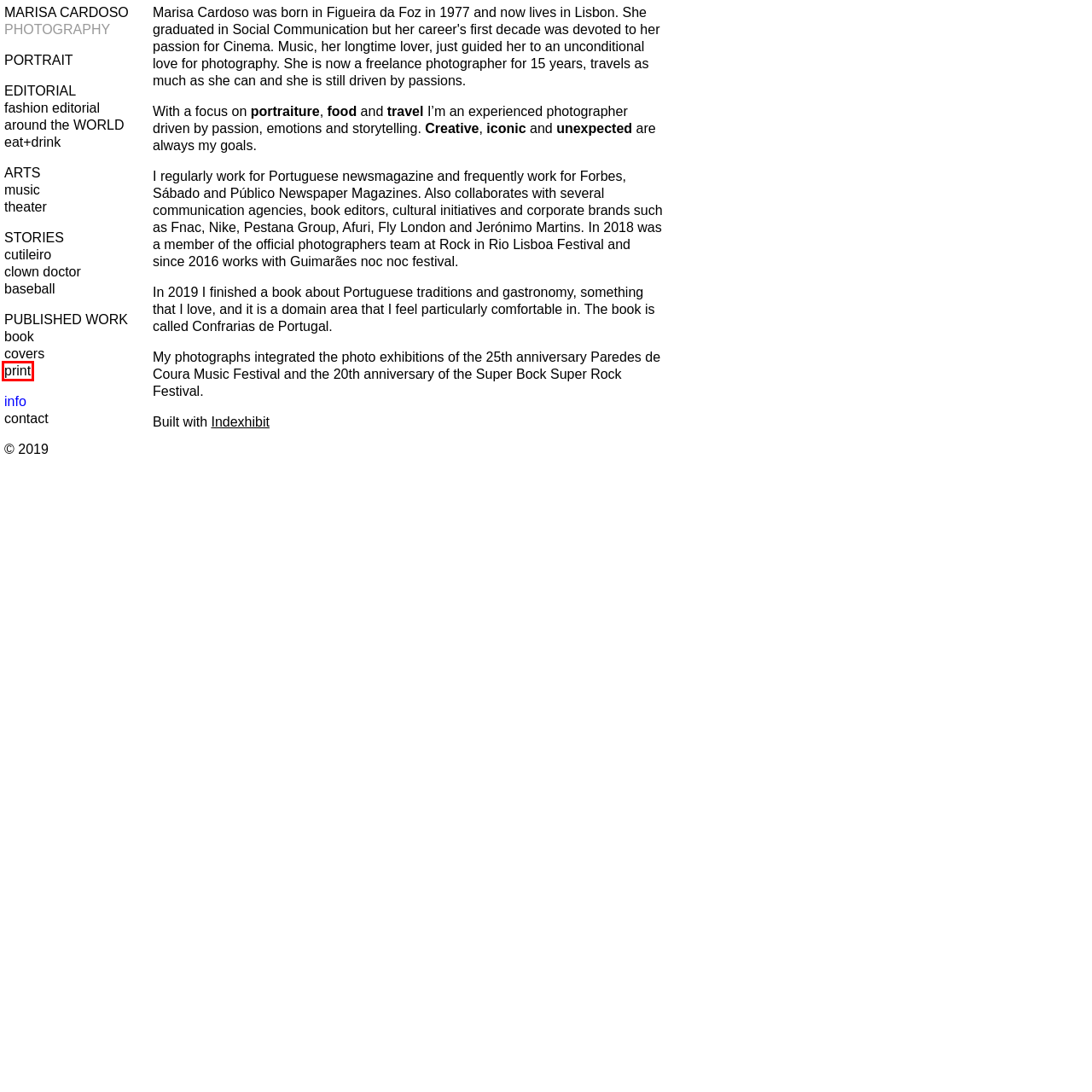You are given a screenshot of a webpage with a red rectangle bounding box. Choose the best webpage description that matches the new webpage after clicking the element in the bounding box. Here are the candidates:
A. baseball : Marisa
B. clown doctor : Marisa
C. contact : Marisa
D. eat+drink : Marisa
E. print : Marisa
F. Introduction : Indexhibit
G. covers : Marisa
H. PORTRAIT : Marisa

E